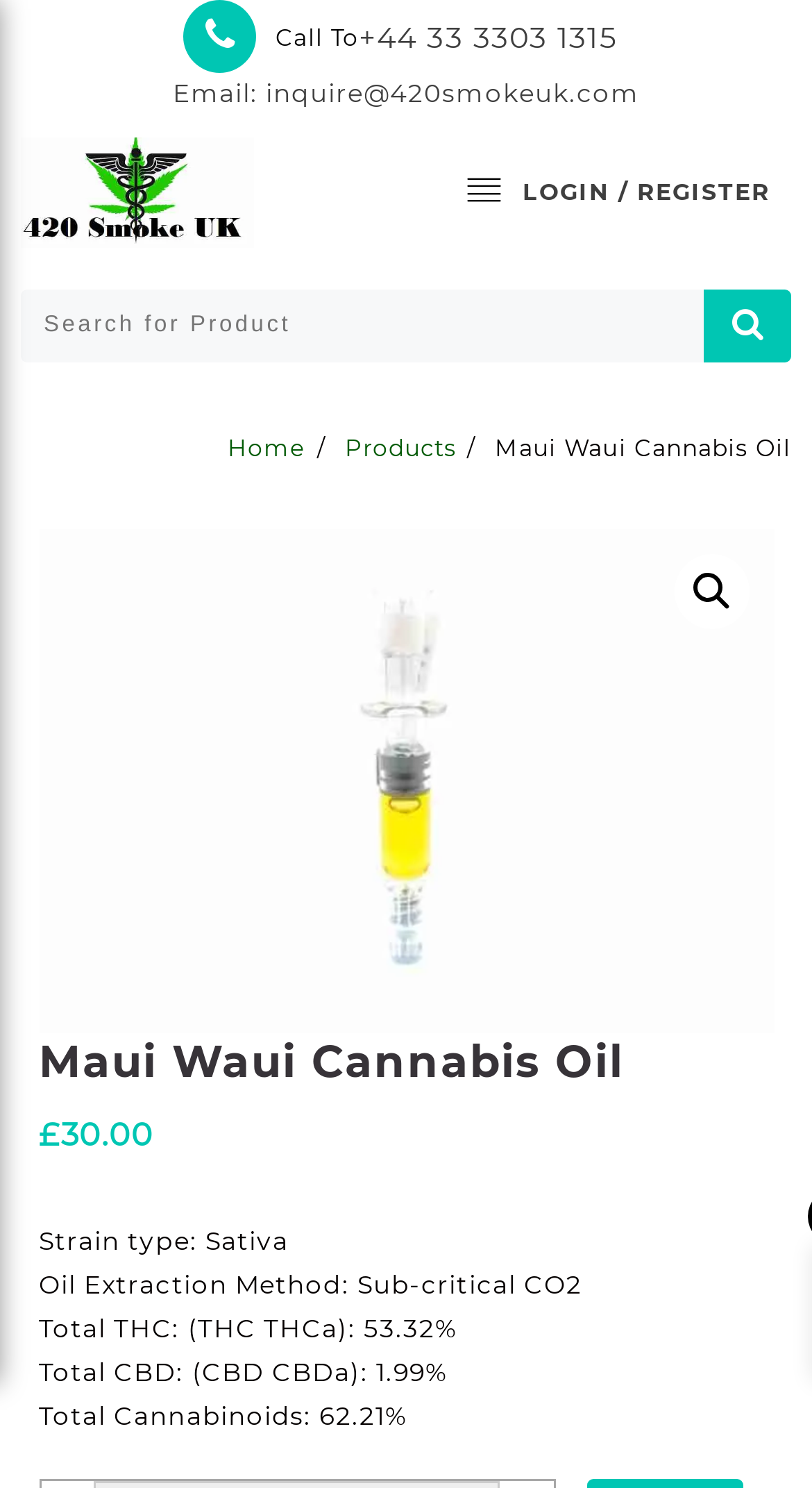What is the phone number to call?
Use the screenshot to answer the question with a single word or phrase.

+44 33 3303 1315